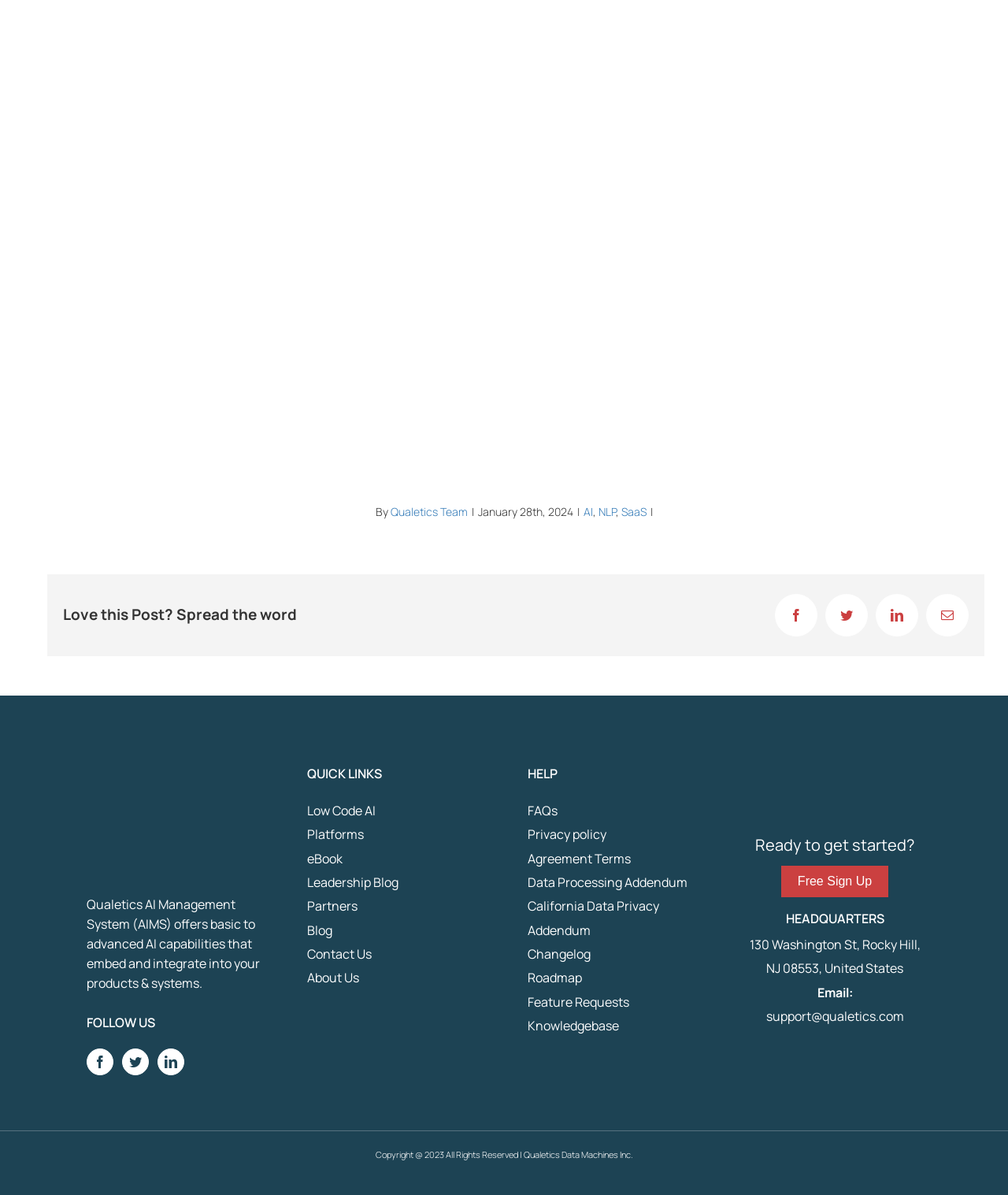Could you locate the bounding box coordinates for the section that should be clicked to accomplish this task: "Sign up for free".

[0.775, 0.73, 0.881, 0.744]